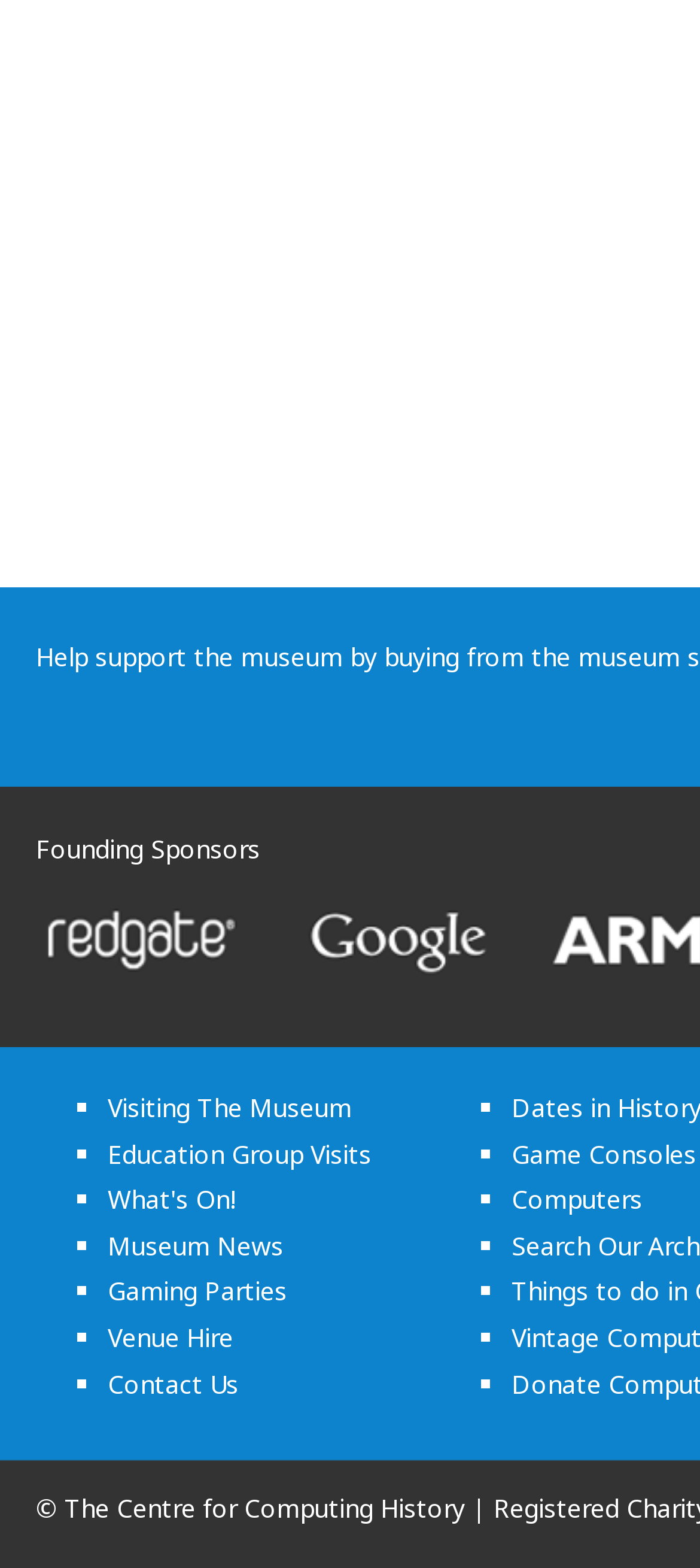Find the bounding box coordinates of the element to click in order to complete this instruction: "Learn about 'Game Consoles'". The bounding box coordinates must be four float numbers between 0 and 1, denoted as [left, top, right, bottom].

[0.731, 0.725, 0.995, 0.746]